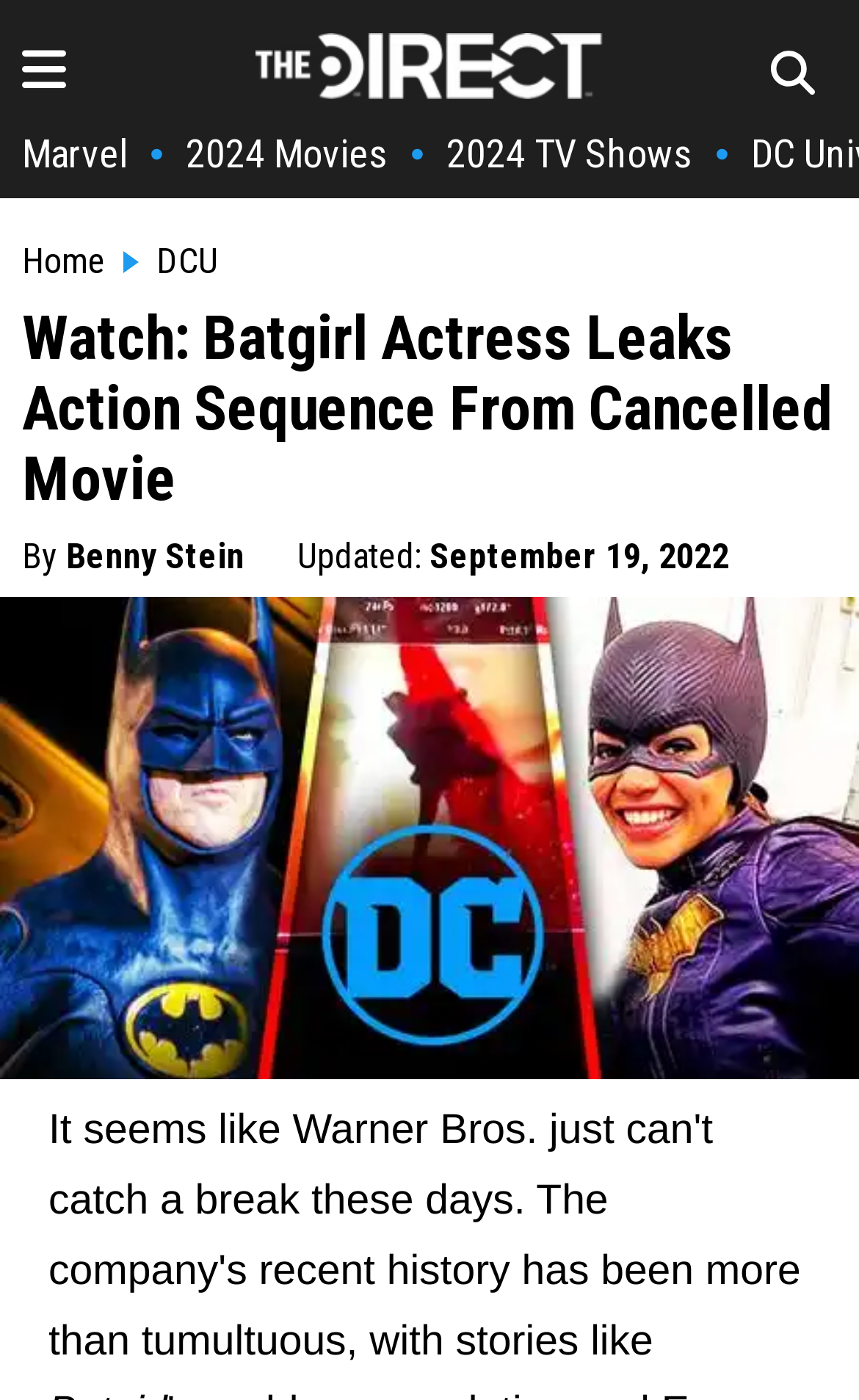Respond with a single word or phrase to the following question:
What is the name of the actress who leaked the action sequence?

Ivory Aquino